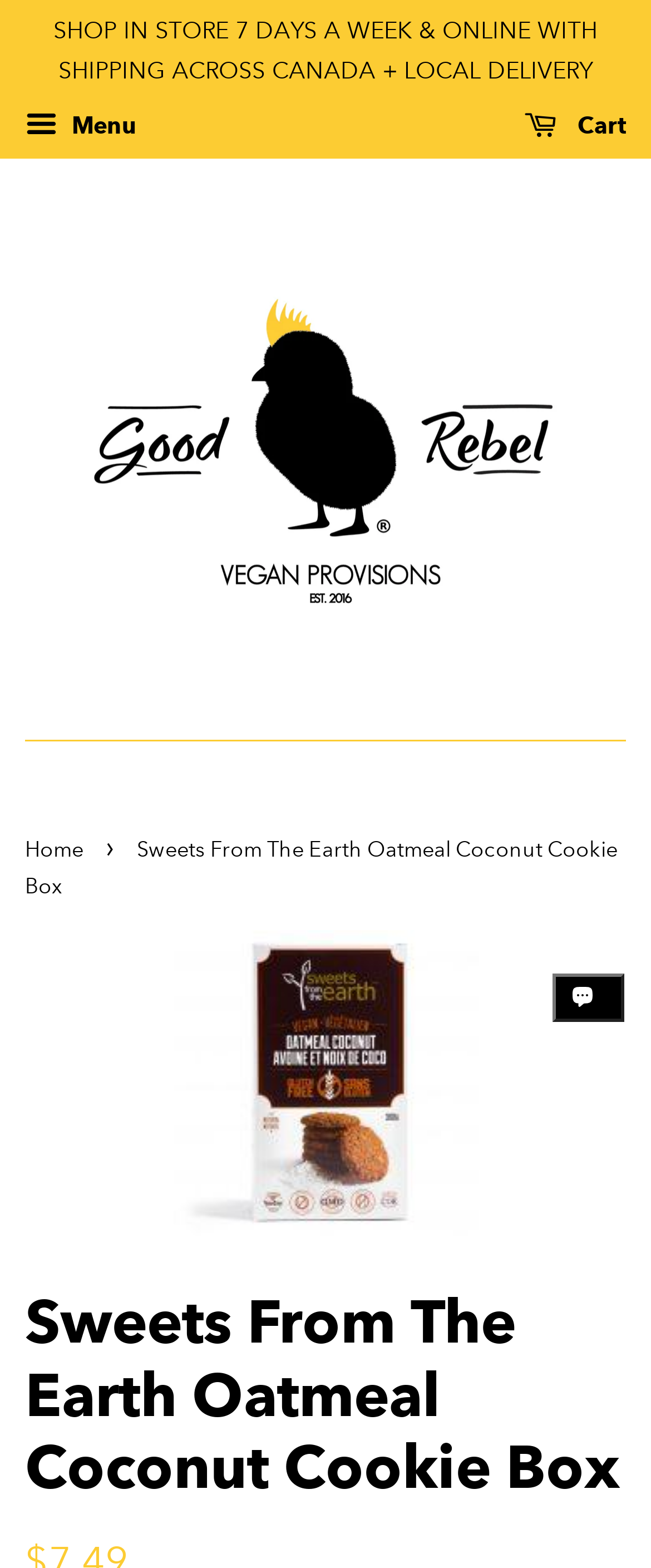Using the provided element description, identify the bounding box coordinates as (top-left x, top-left y, bottom-right x, bottom-right y). Ensure all values are between 0 and 1. Description: 1

[0.848, 0.621, 0.959, 0.652]